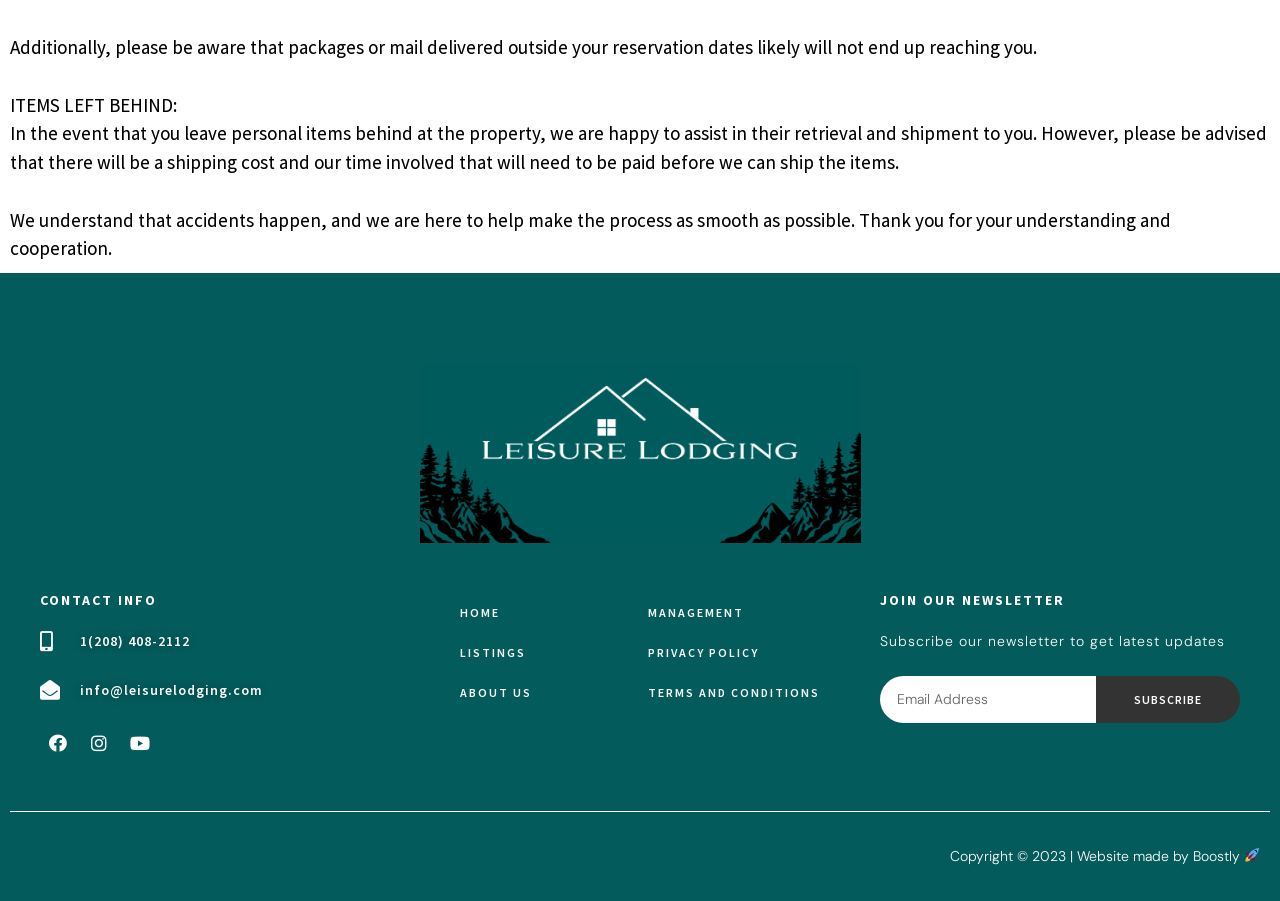Refer to the screenshot and answer the following question in detail:
What is the company's email address?

The company's email address can be found in the CONTACT INFO section, which is located at the bottom of the webpage. It is listed as info@leisurelodging.com.